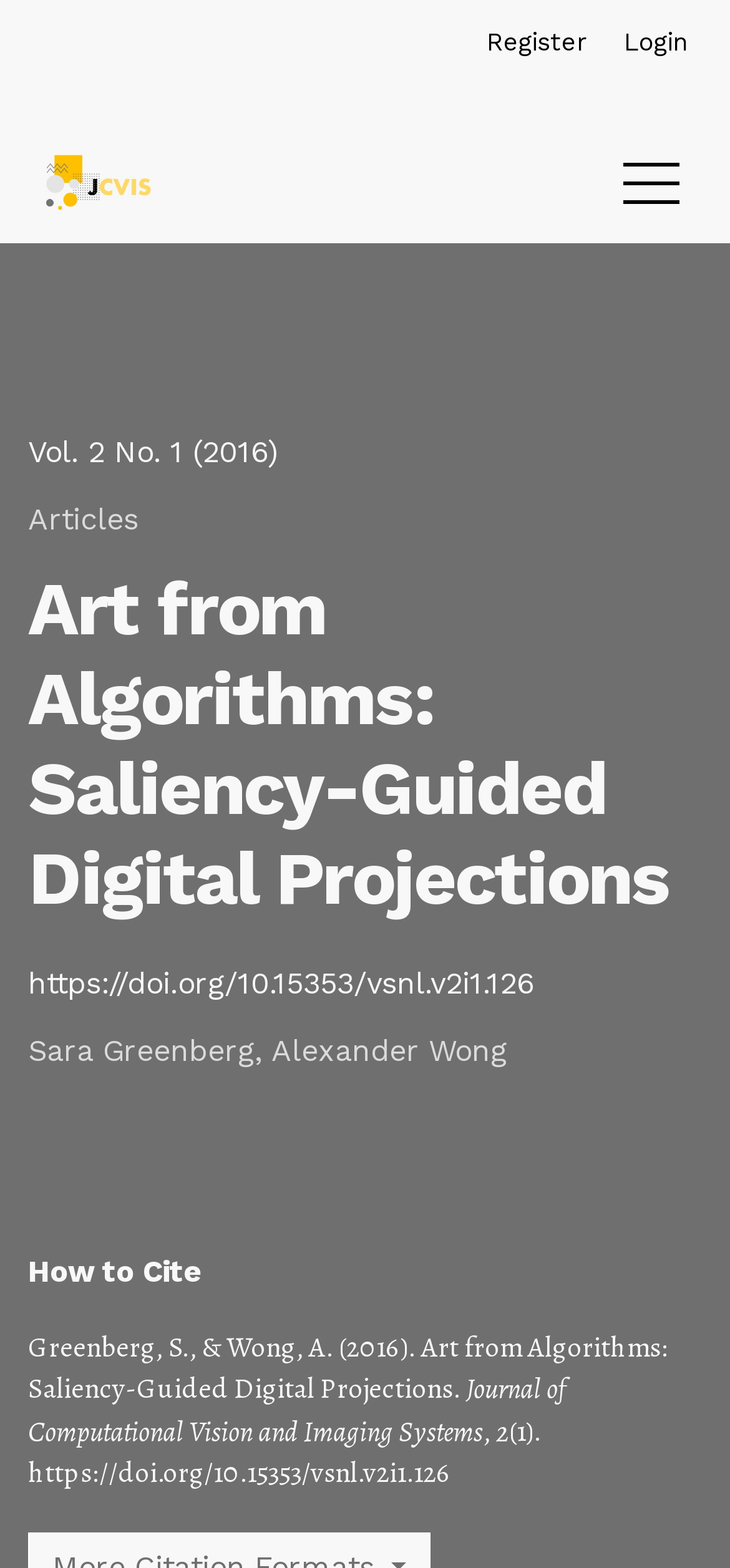Generate a thorough caption detailing the webpage content.

The webpage is about an article titled "Art from Algorithms: Saliency-Guided Digital Projections" published in the Journal of Computational Vision and Imaging Systems. 

At the top right corner, there are three links: "Register", "Login", and "Admin menu". Below them, there is a link "JCVIS" accompanied by an image with the same name. 

To the right of the image, there is a button labeled "Menu". When clicked, it expands to reveal a header section. In this section, there is a link to "Vol. 2 No. 1 (2016)" and a heading "Articles". 

Below the "Articles" heading, the title of the article "Art from Algorithms: Saliency-Guided Digital Projections" is displayed prominently. Underneath the title, there is a link to the article's DOI and the authors' names, Sara Greenberg and Alexander Wong, separated by a comma. 

Further down, there is a heading "How to Cite" followed by a block of text that provides the citation information for the article, including the authors, title, journal name, volume, and DOI.